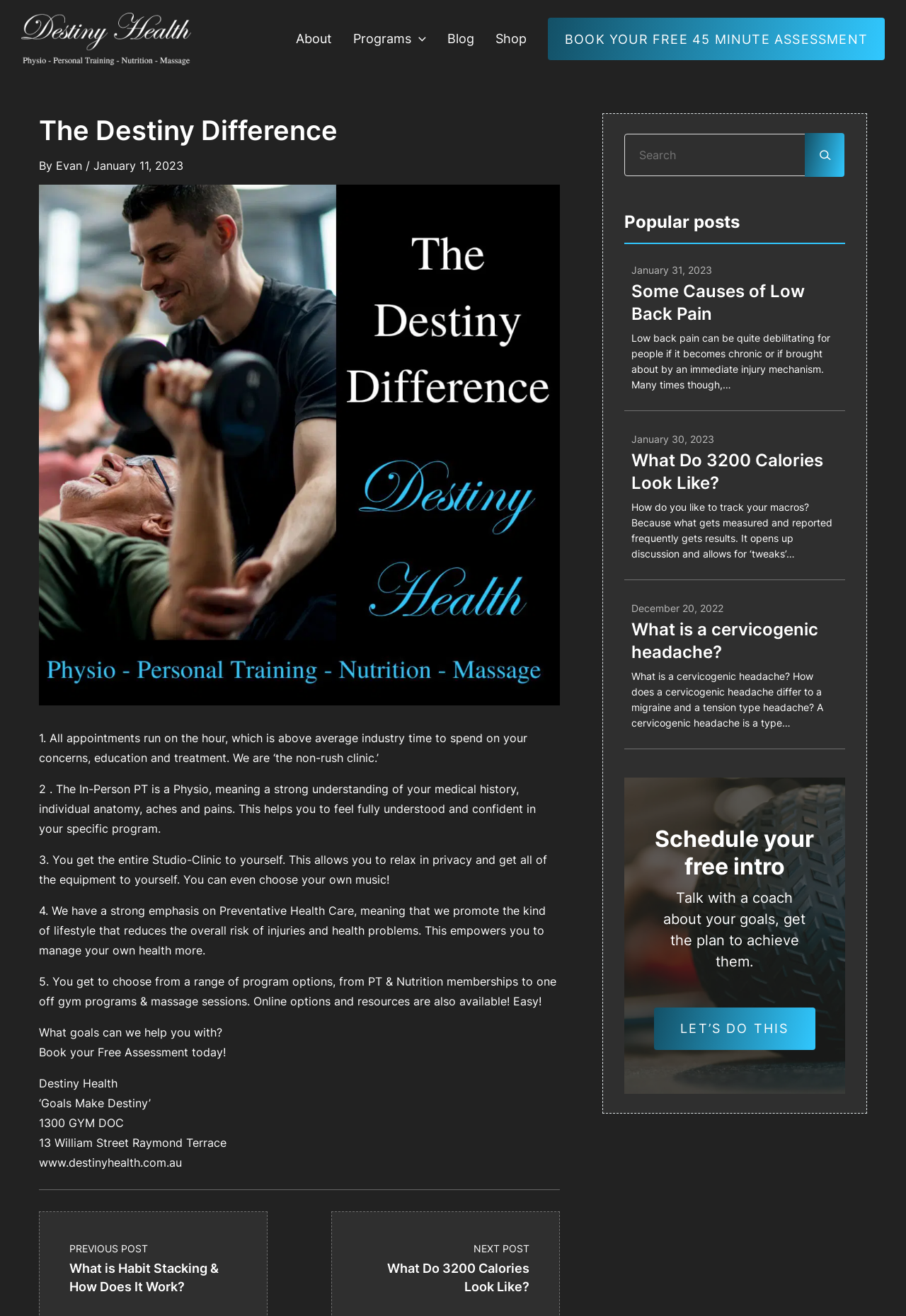Highlight the bounding box of the UI element that corresponds to this description: "Blog".

[0.482, 0.013, 0.535, 0.046]